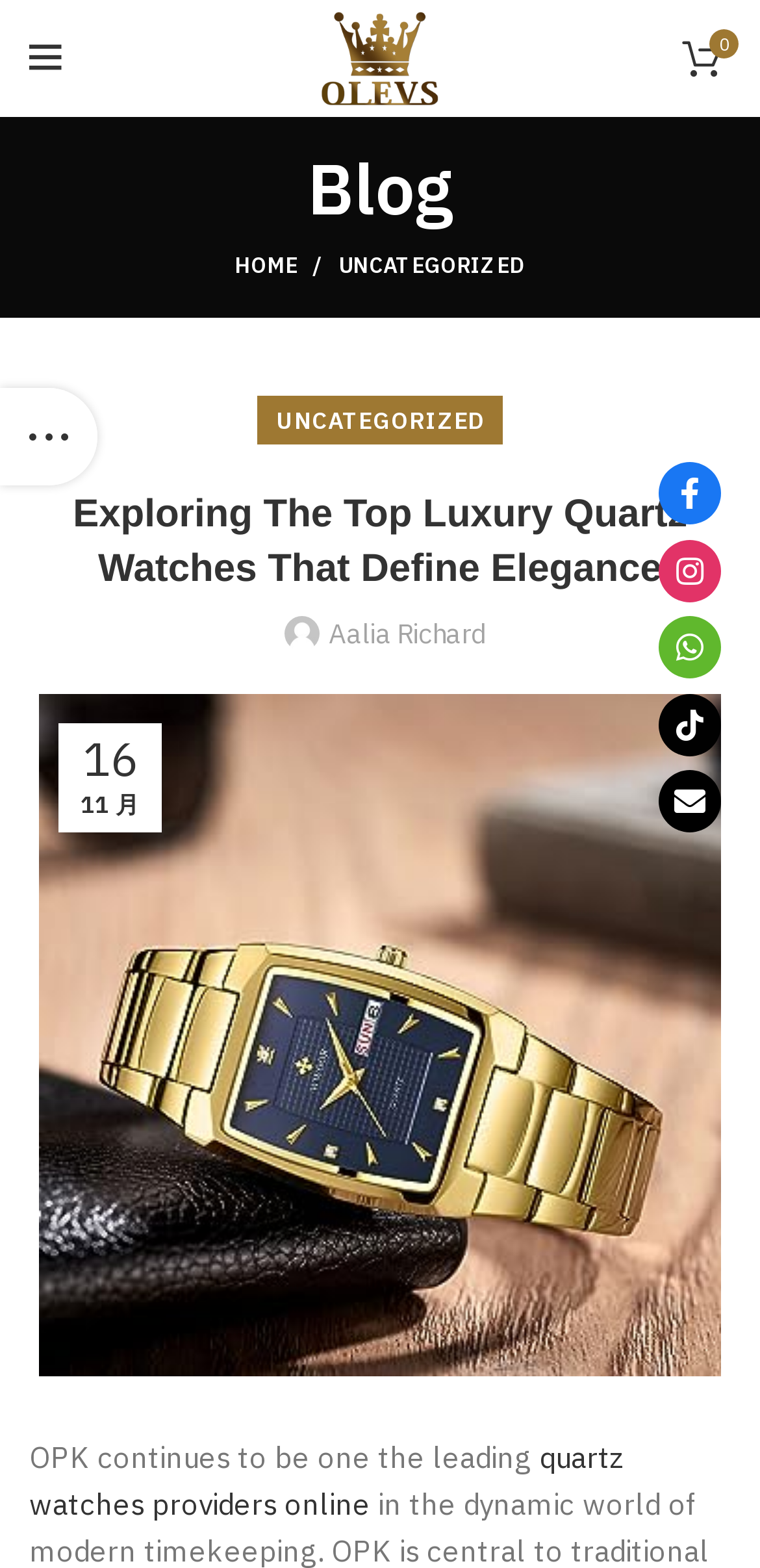Reply to the question with a brief word or phrase: What is the topic of the blog post?

quartz watches providers online